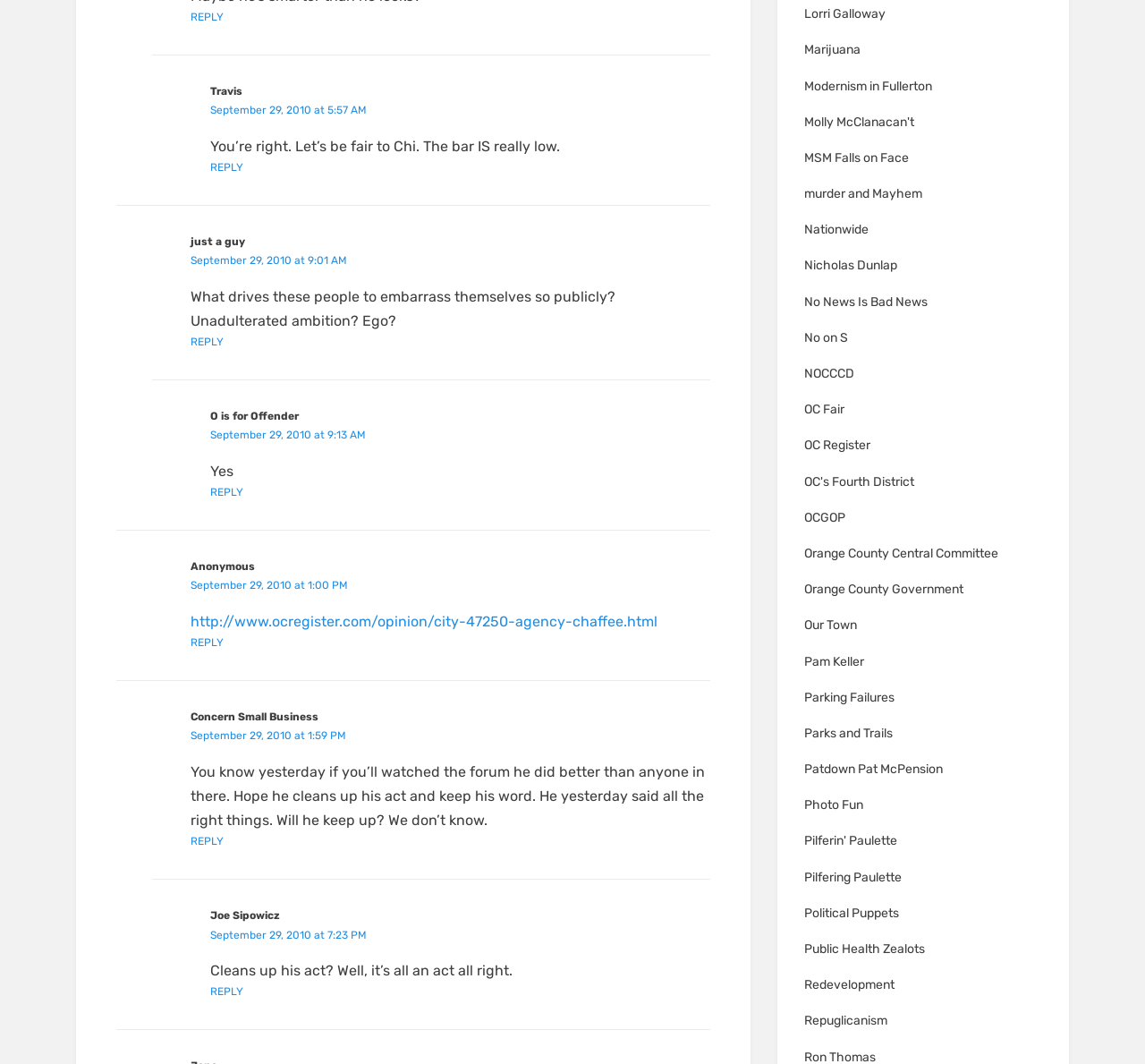Please provide a one-word or phrase answer to the question: 
What is the name of the person who posted 'You know yesterday if you’ll watched the forum he did better than anyone in there.'?

Concern Small Business